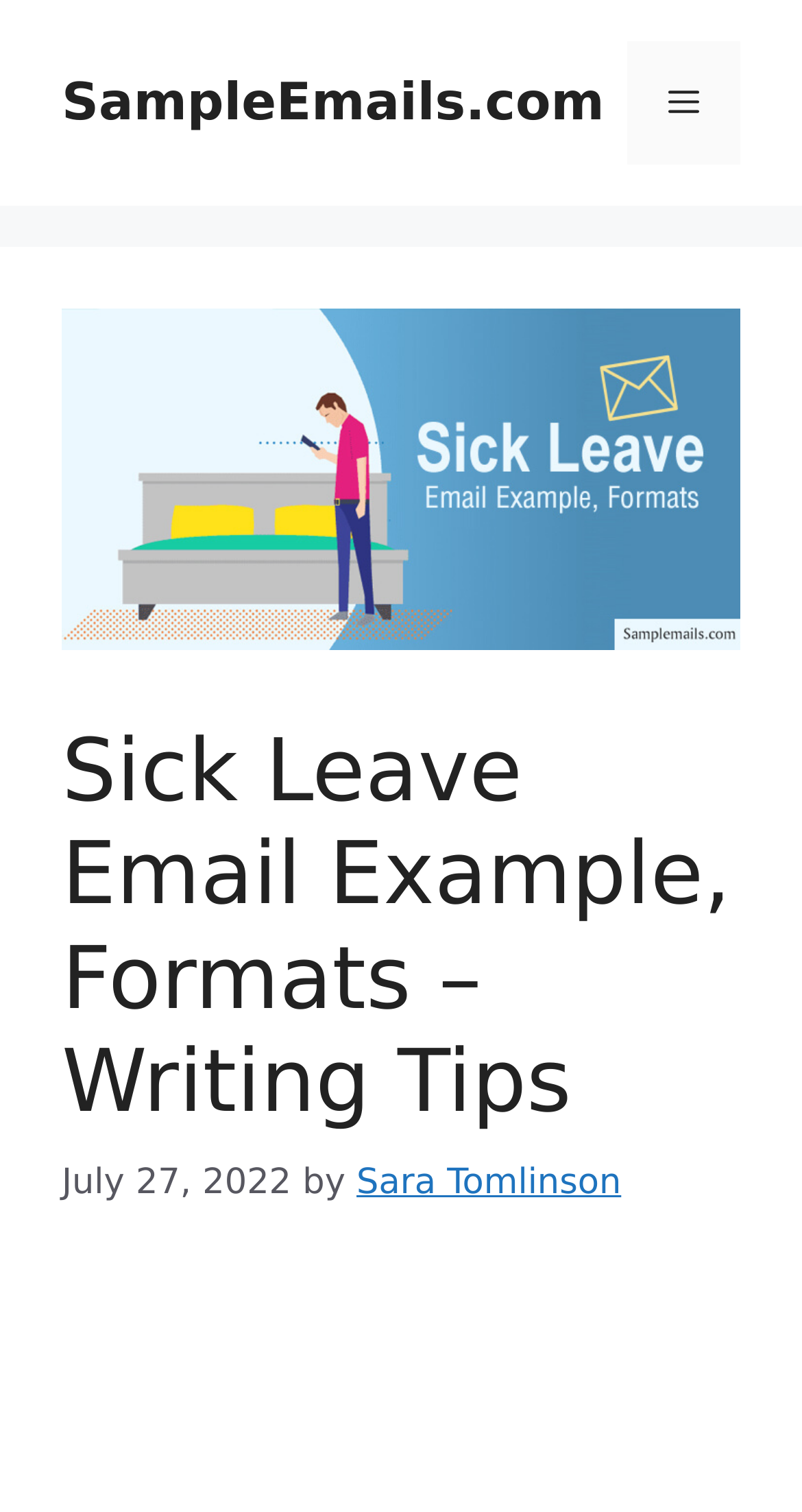Is the menu expanded?
Using the screenshot, give a one-word or short phrase answer.

No